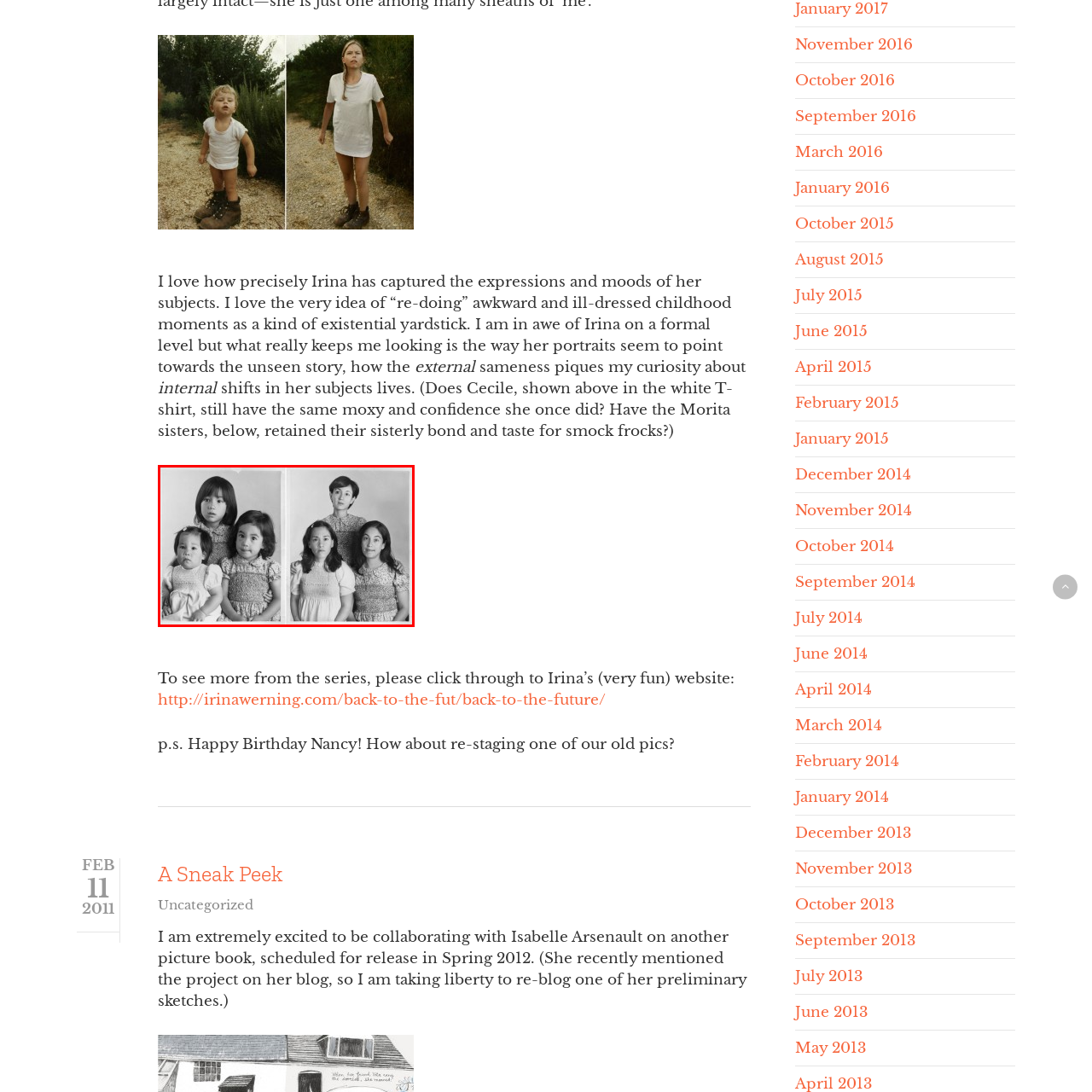Carefully describe the image located within the red boundary.

This black-and-white image captures a poignant moment featuring a group of four individuals, presumably sisters, who are positioned in two groups on either side of the frame. On the left, three young girls exhibit a mix of innocence and introspection; the eldest looks directly at the camera with a serious expression, while the two younger girls display a touch of curiosity and uncertainty. The smallest girl, with a charming round face, is cradled in the arms of the second girl, who appears contemplative. 

To the right, a slightly older group shows a more matured stance; a woman stands confidently behind her two companions, who appear to be her younger relatives. Their expressions convey a mixture of nostalgia and reflection, as if they are silently acknowledging the passage of time and their changing identities. All individuals are dressed in similar patterned clothing, suggesting a familial bond and shared memories, hinting at a re-staging of past moments captured through the lens of time. 

The image evokes themes of familial connection, memory, and the evolution of identity over time, aligned with the sentiment expressed in the accompanying text that admires the ways in which portraits can reveal unseen stories.